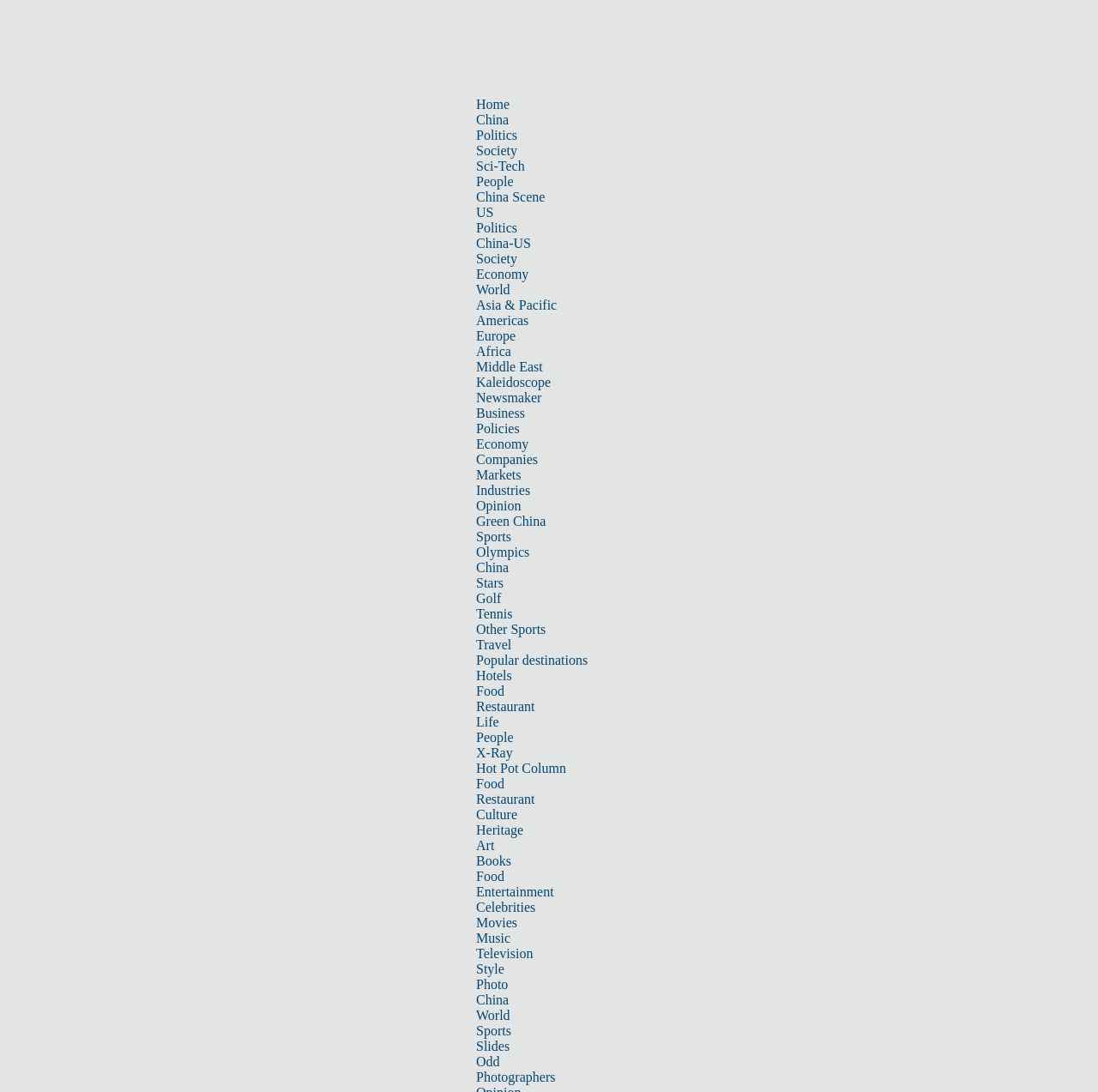Please determine the bounding box coordinates of the element's region to click in order to carry out the following instruction: "Read the 'Soccer development set to score in new school curriculum' article". The coordinates should be four float numbers between 0 and 1, i.e., [left, top, right, bottom].

[0.121, 0.0, 0.879, 0.089]